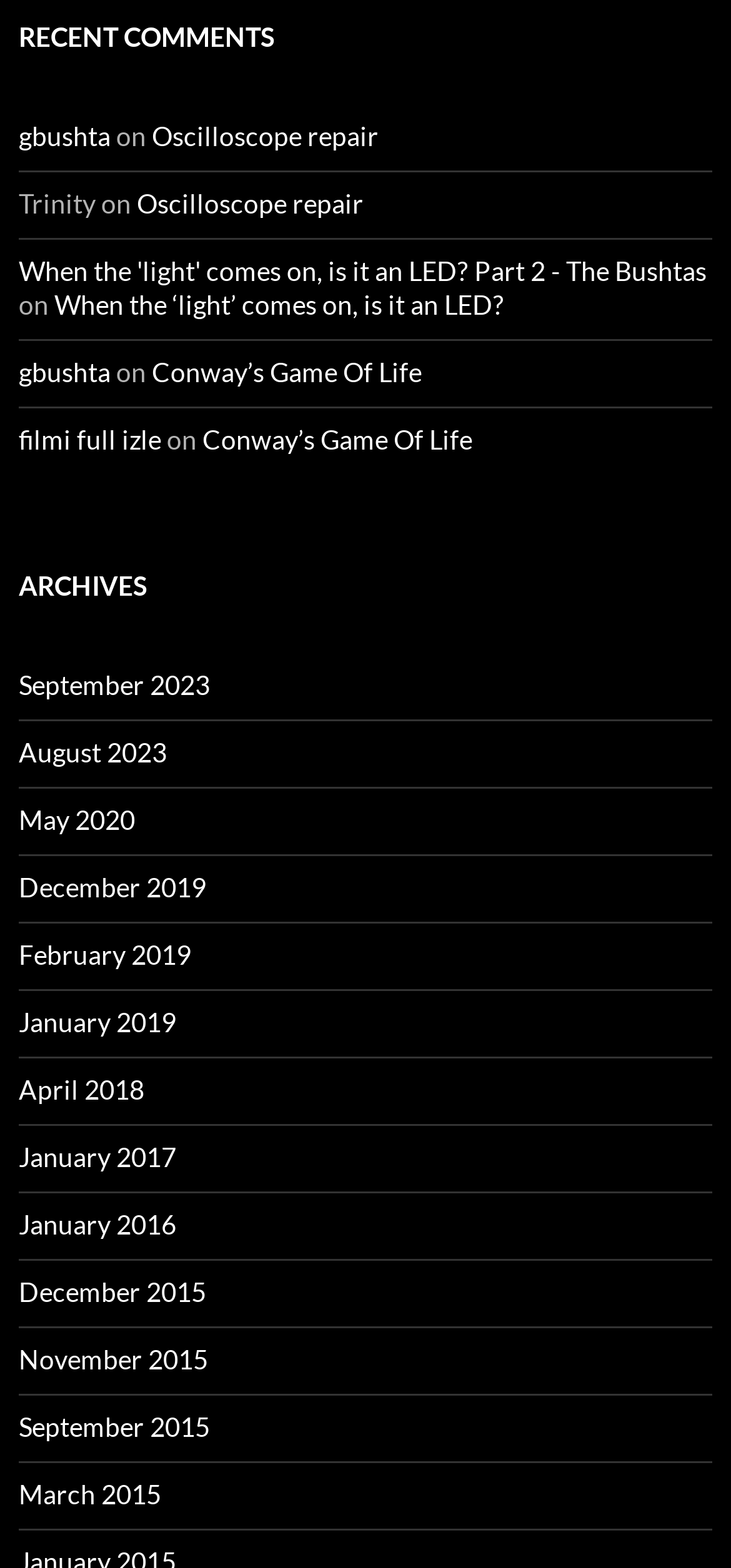Using the element description: "Conway’s Game Of Life", determine the bounding box coordinates. The coordinates should be in the format [left, top, right, bottom], with values between 0 and 1.

[0.208, 0.227, 0.577, 0.248]